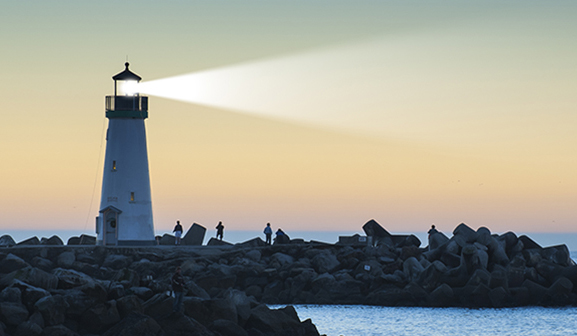Refer to the image and provide a thorough answer to this question:
What is the purpose of the lighthouse?

The caption states that the lighthouse symbolizes guidance and safety, which implies that the purpose of the lighthouse is to provide direction and protection to those navigating the coastal waters.